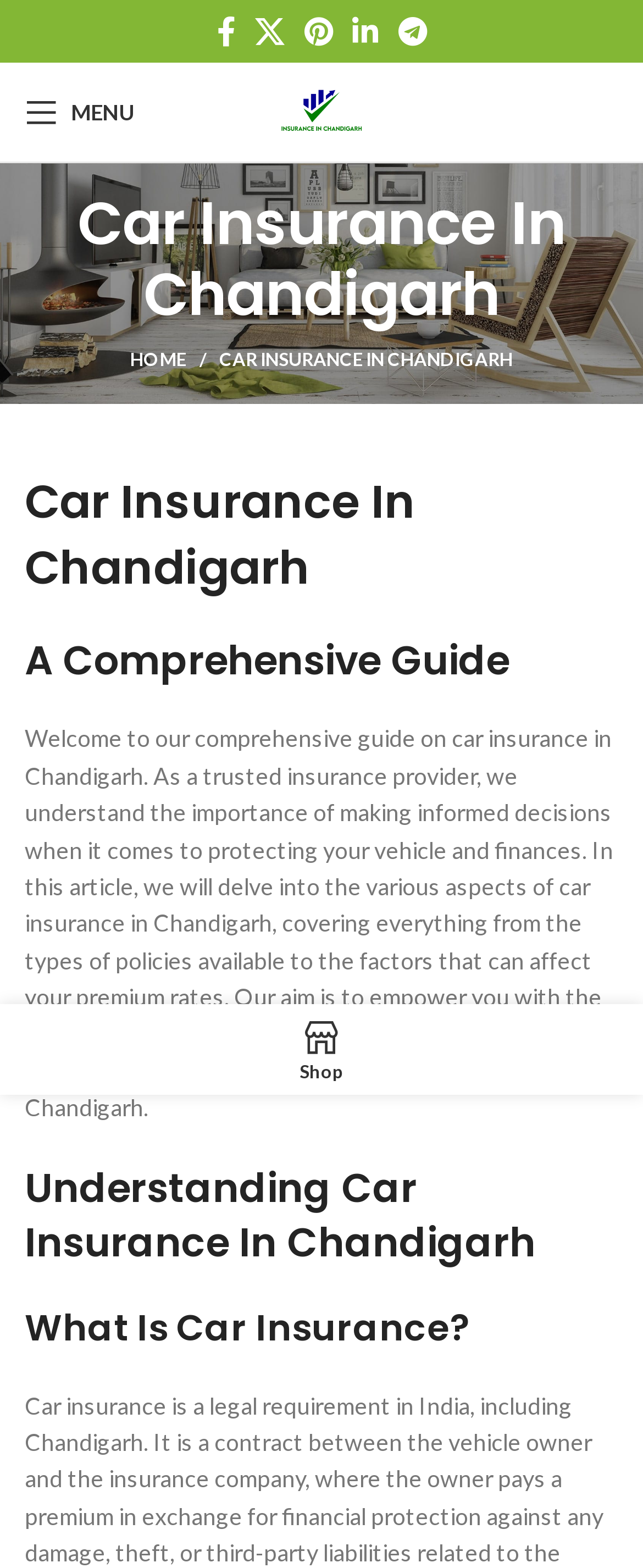Provide a brief response in the form of a single word or phrase:
Is there a call-to-action button on the webpage?

Yes